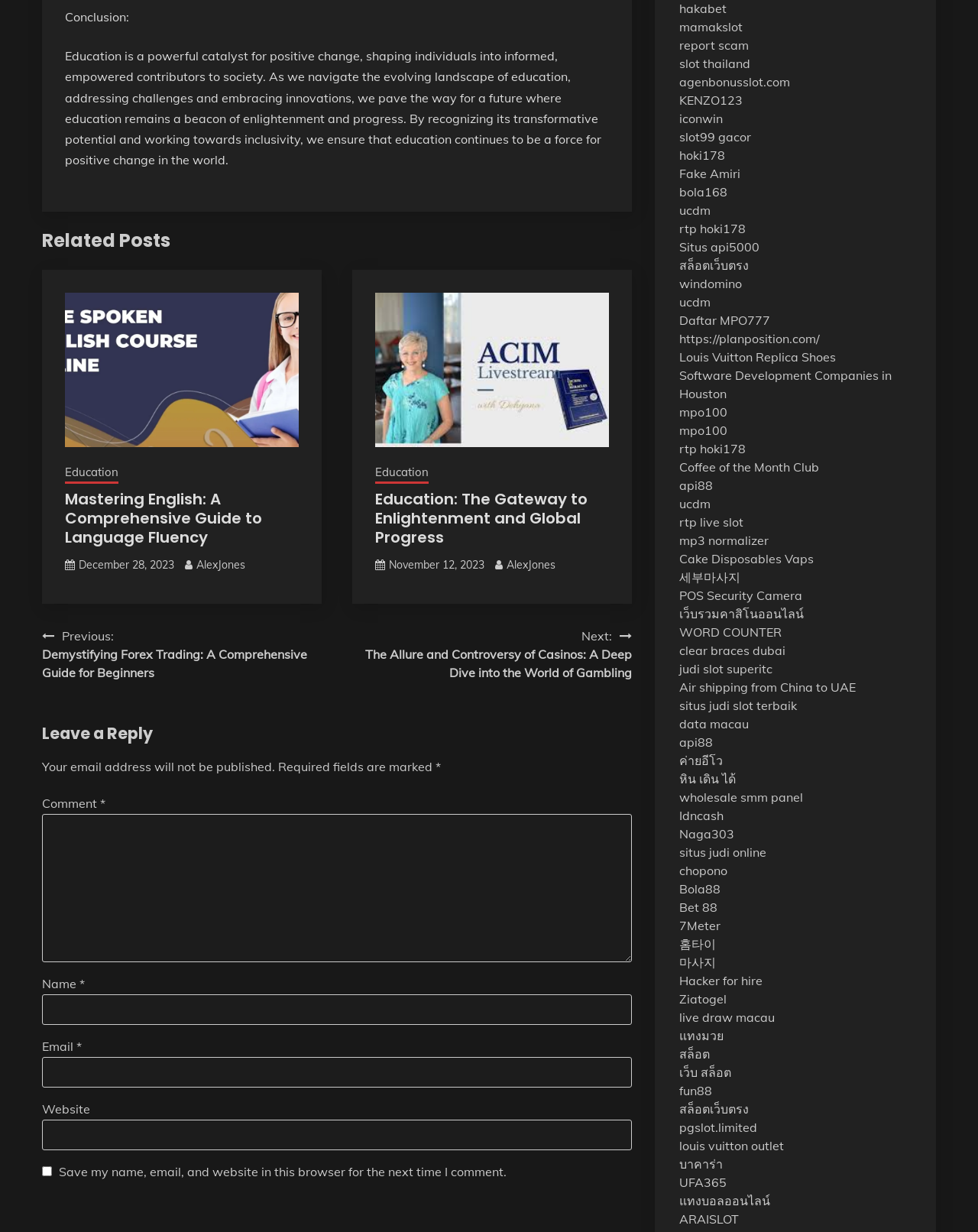Identify the bounding box coordinates of the clickable region to carry out the given instruction: "Visit the 'Home' page".

None